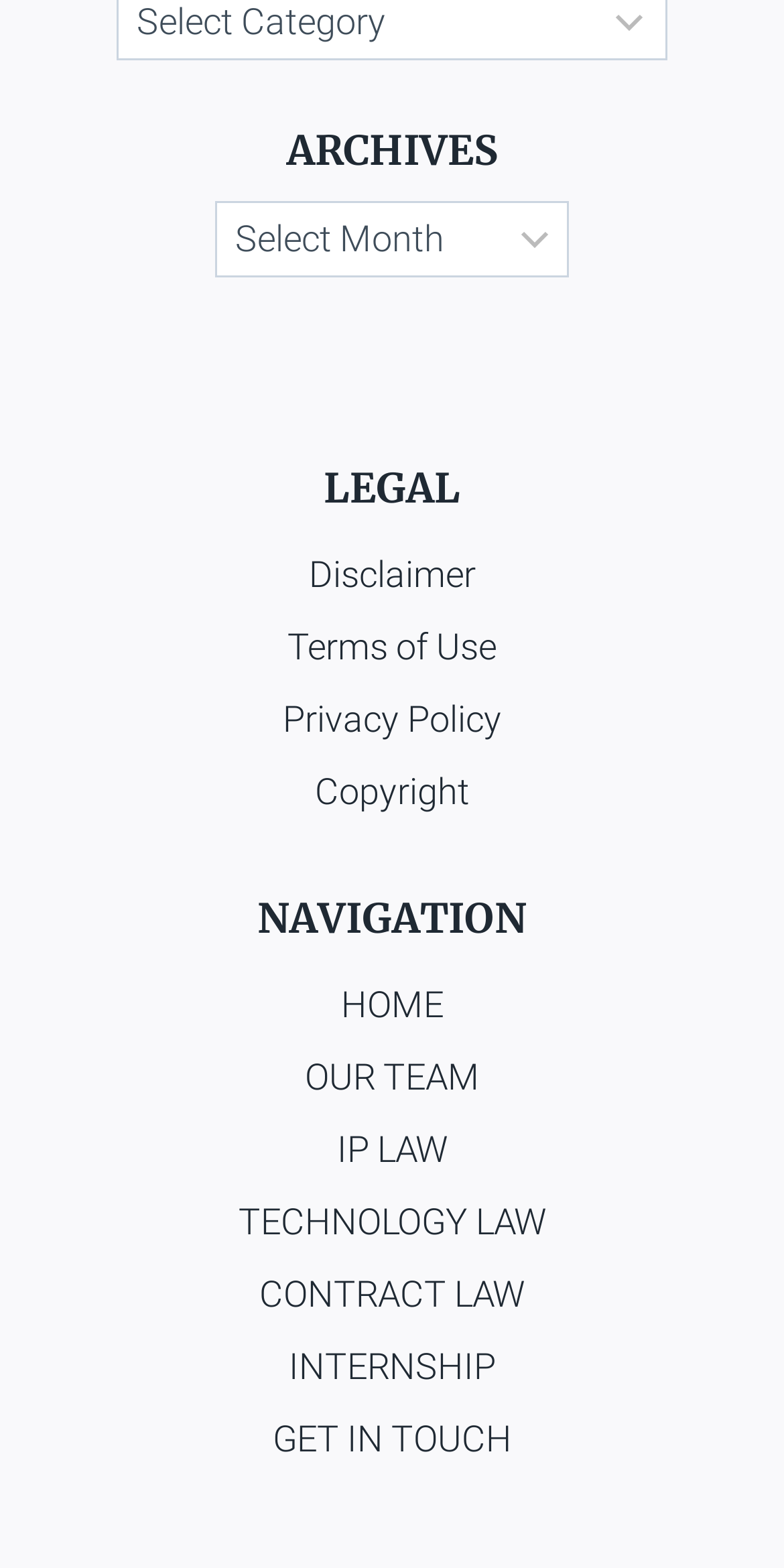Please determine the bounding box coordinates of the area that needs to be clicked to complete this task: 'Go to home page'. The coordinates must be four float numbers between 0 and 1, formatted as [left, top, right, bottom].

[0.062, 0.618, 0.938, 0.664]